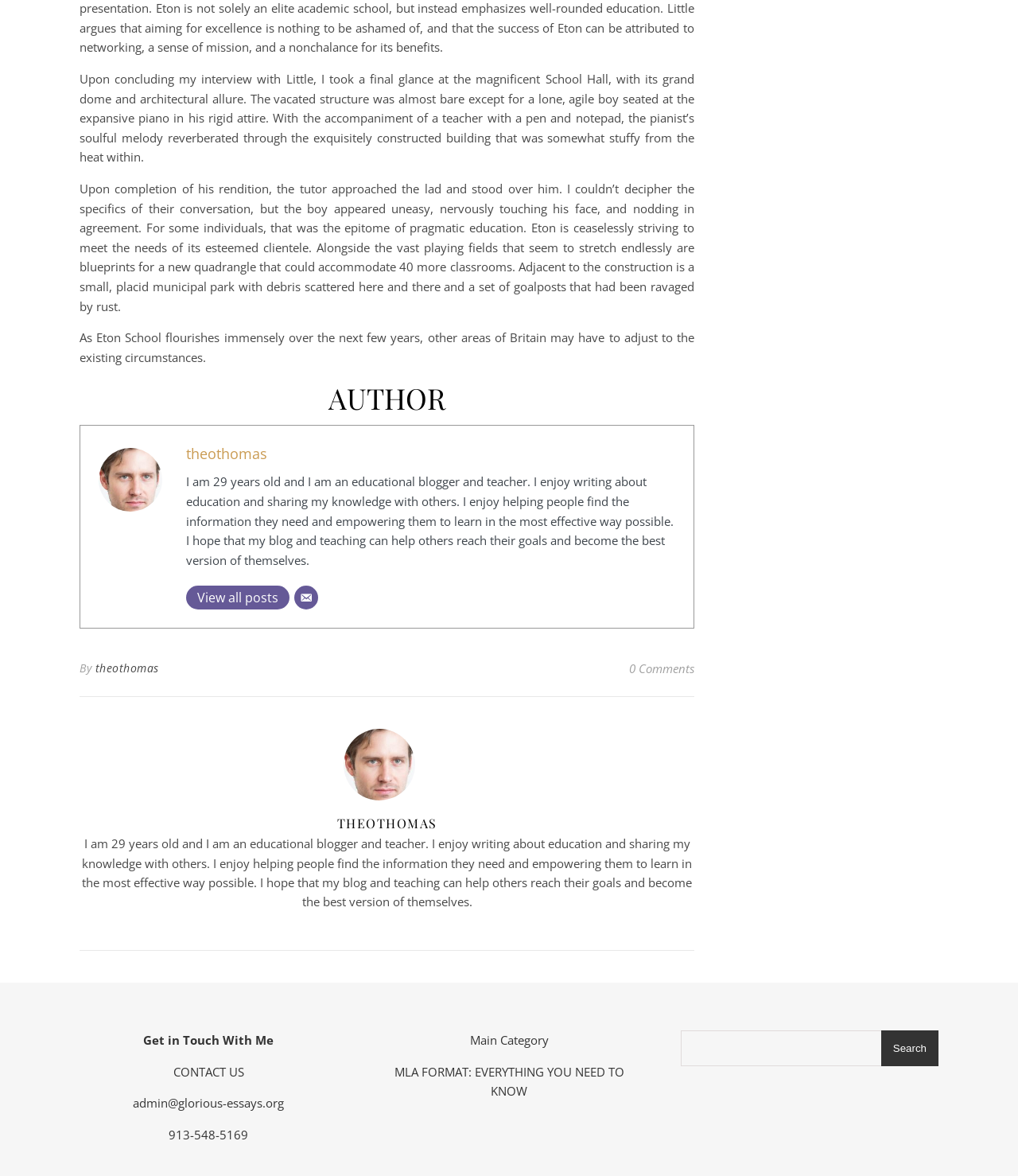What is the phone number provided for contact?
Based on the visual, give a brief answer using one word or a short phrase.

913-548-5169